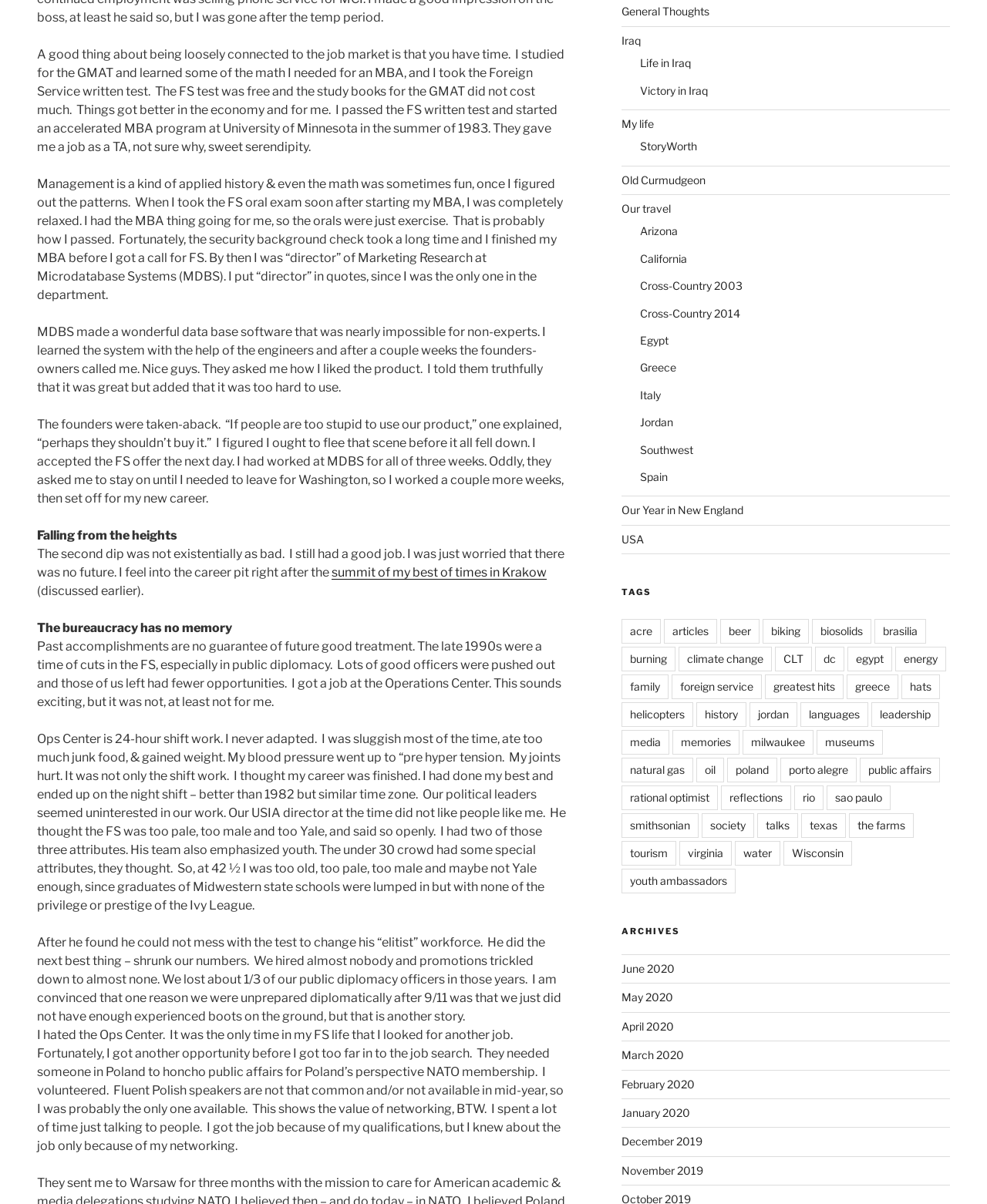Identify the bounding box coordinates of the clickable section necessary to follow the following instruction: "View 'StoryWorth'". The coordinates should be presented as four float numbers from 0 to 1, i.e., [left, top, right, bottom].

[0.648, 0.116, 0.706, 0.127]